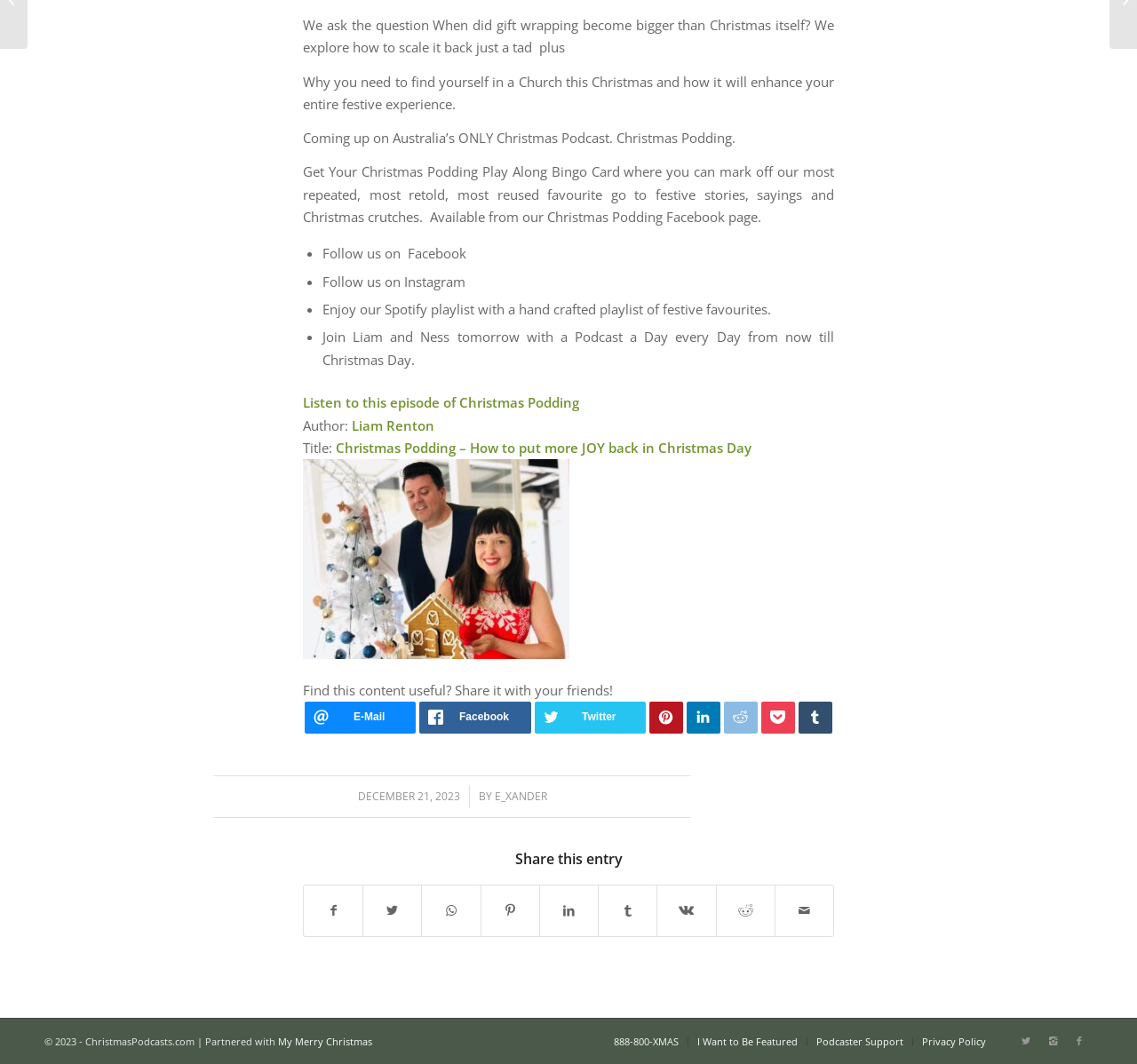Please provide the bounding box coordinates in the format (top-left x, top-left y, bottom-right x, bottom-right y). Remember, all values are floating point numbers between 0 and 1. What is the bounding box coordinate of the region described as: Share by Mail

[0.682, 0.832, 0.733, 0.879]